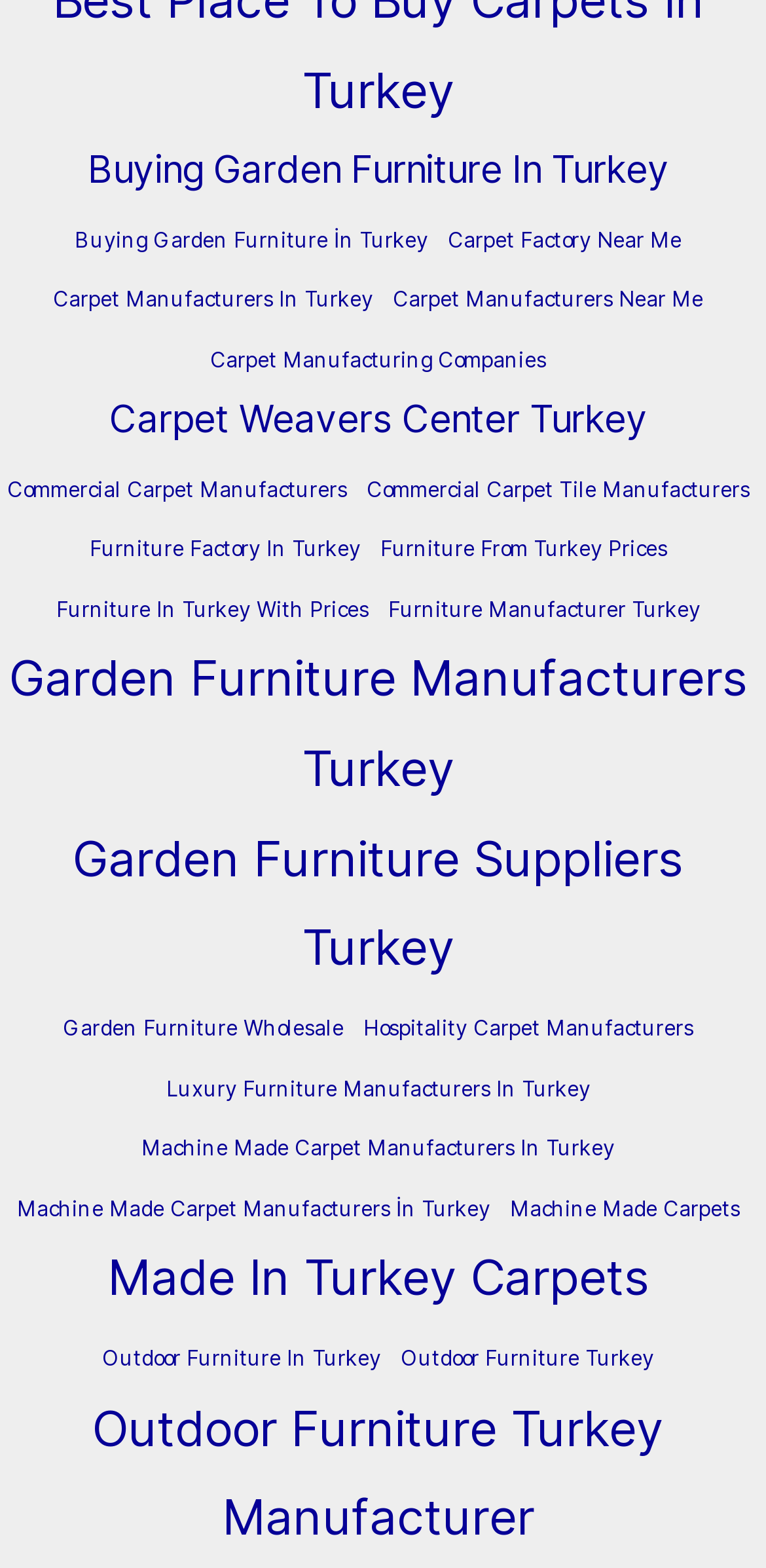How many items are mentioned in the 'Garden Furniture Suppliers Turkey' link?
Please describe in detail the information shown in the image to answer the question.

The link 'Garden Furniture Suppliers Turkey (3 items)' explicitly mentions that there are 3 items related to this topic.